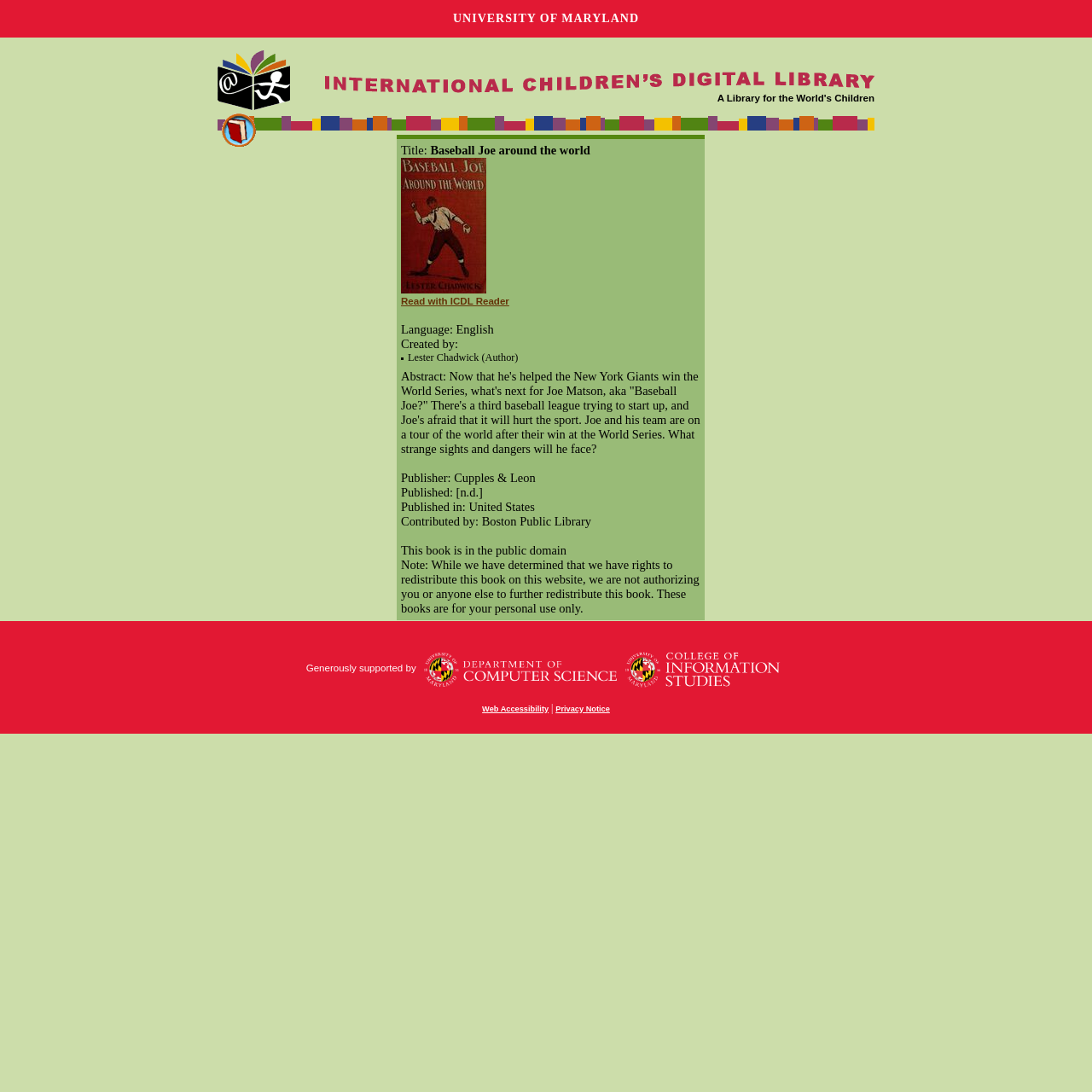Locate the bounding box coordinates of the area you need to click to fulfill this instruction: 'Read the book 'Baseball Joe around the world''. The coordinates must be in the form of four float numbers ranging from 0 to 1: [left, top, right, bottom].

[0.367, 0.258, 0.445, 0.267]